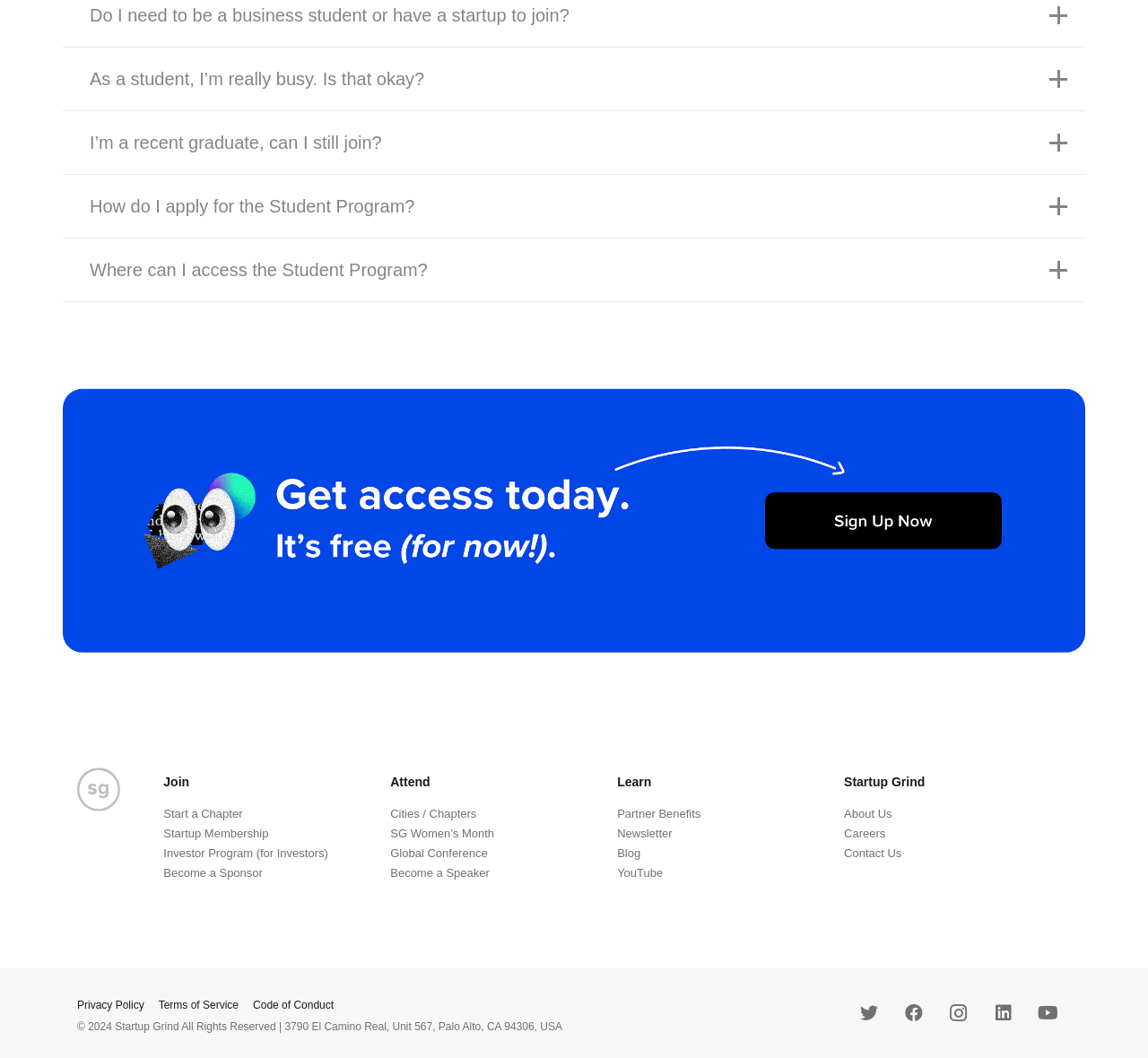What is the text on the bottom-left corner of the page? Based on the image, give a response in one word or a short phrase.

© 2024 Startup Grind All Rights Reserved